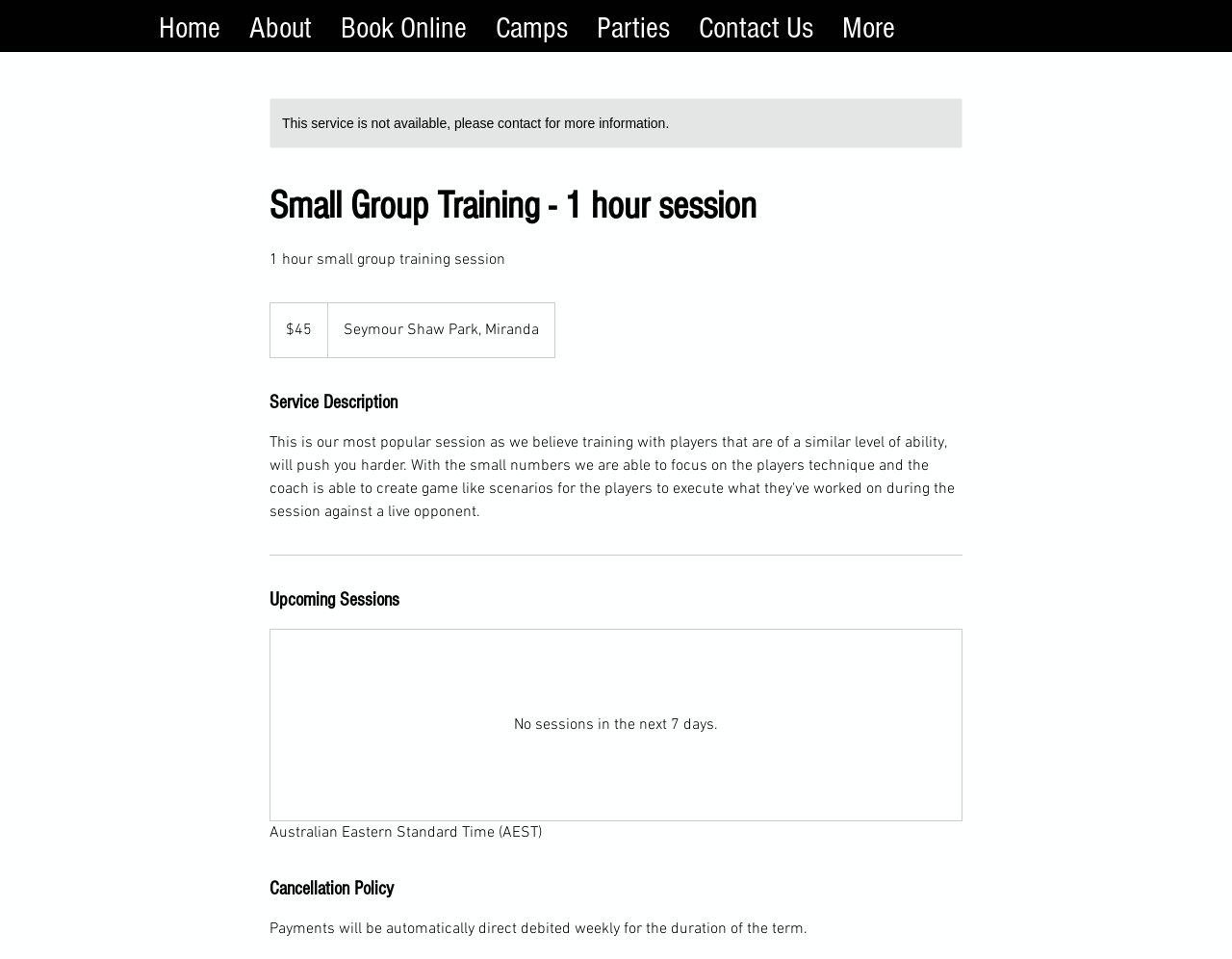Find the coordinates for the bounding box of the element with this description: "Contact Us".

[0.555, 0.007, 0.672, 0.031]